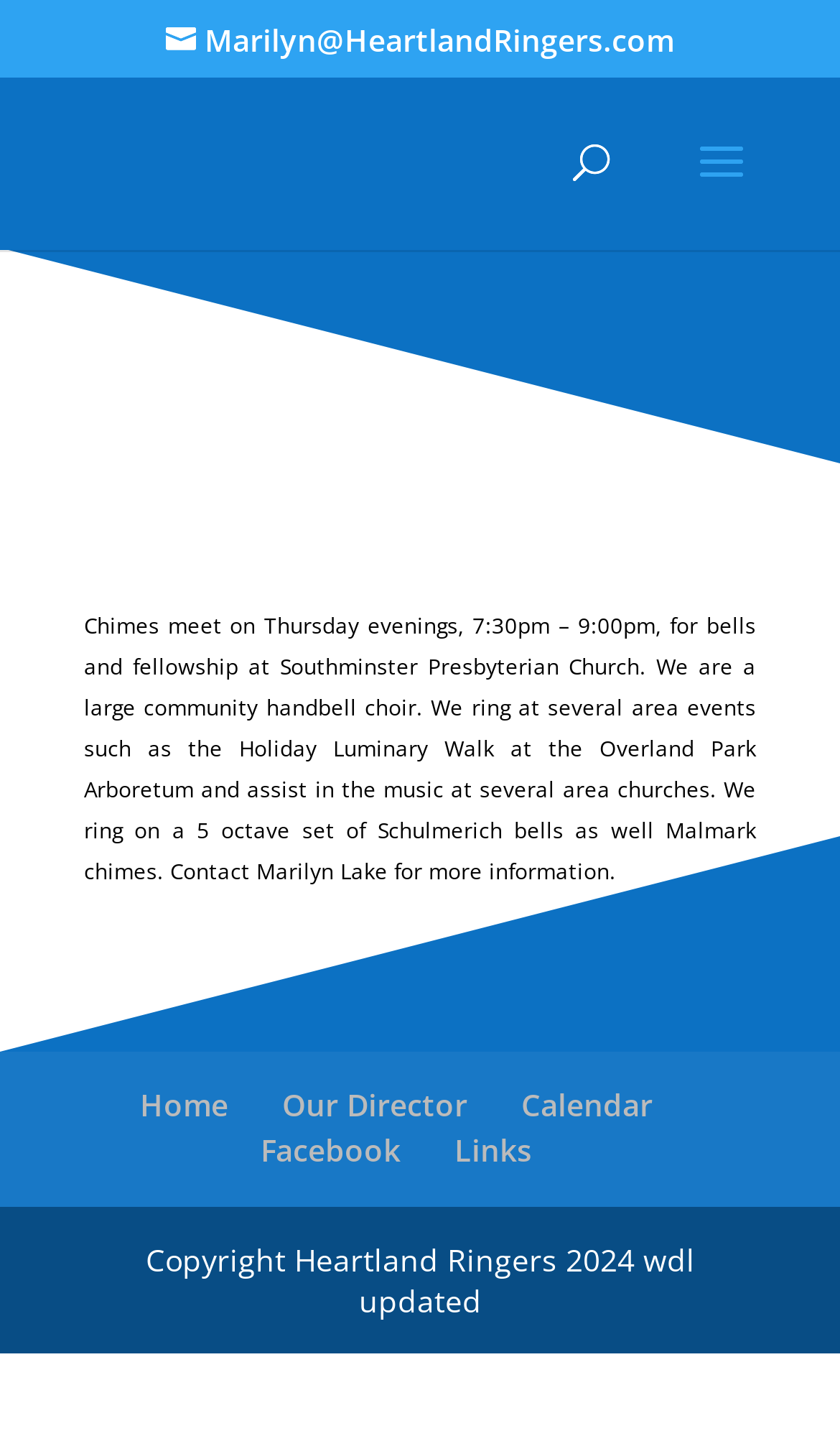Locate the bounding box coordinates of the area to click to fulfill this instruction: "Contact Marilyn". The bounding box should be presented as four float numbers between 0 and 1, in the order [left, top, right, bottom].

[0.197, 0.013, 0.803, 0.041]